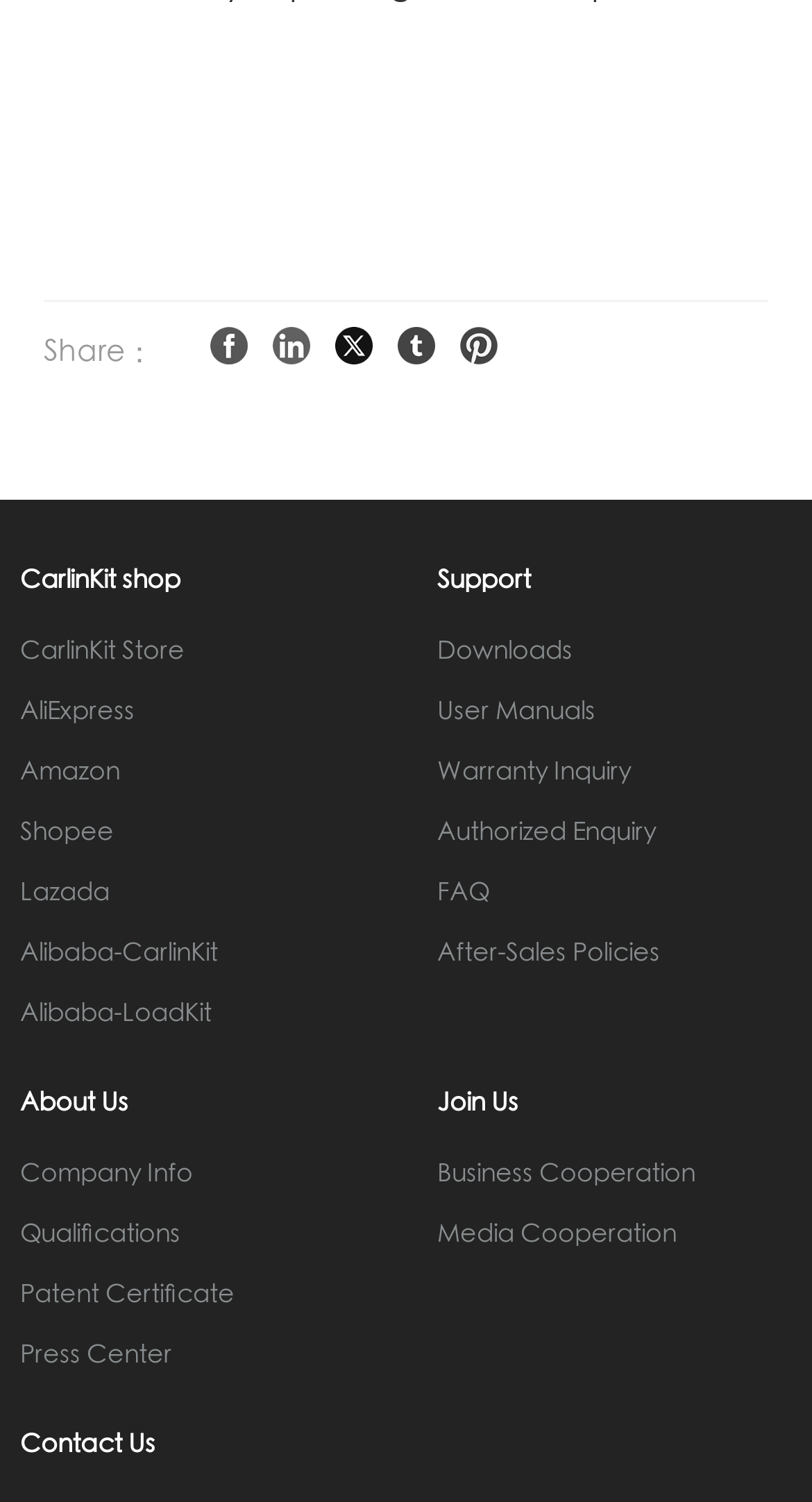Provide the bounding box coordinates of the section that needs to be clicked to accomplish the following instruction: "Check FAQ."

[0.538, 0.587, 0.603, 0.603]